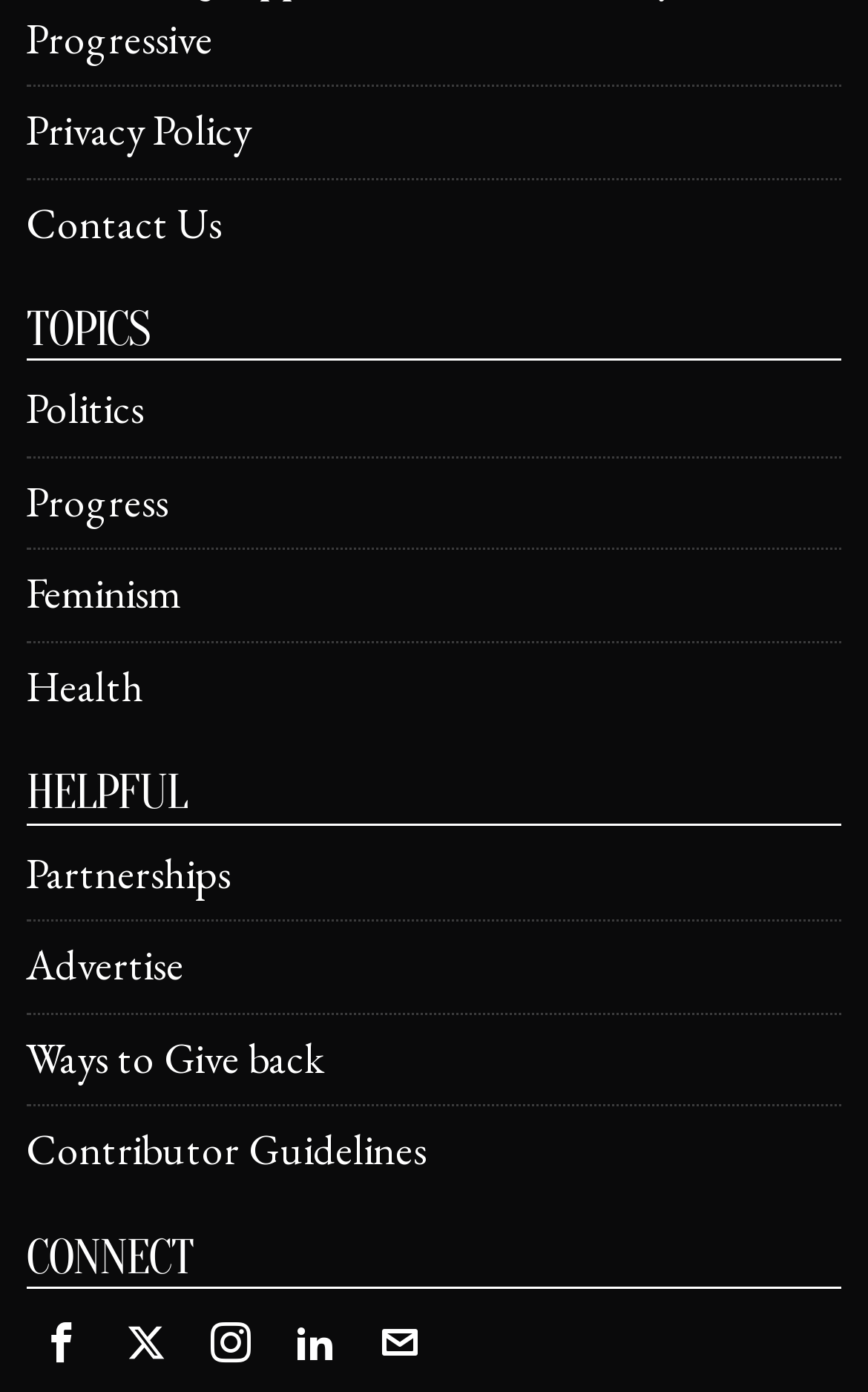Provide a brief response to the question below using a single word or phrase: 
How many social media platforms are listed under 'CONNECT'?

4